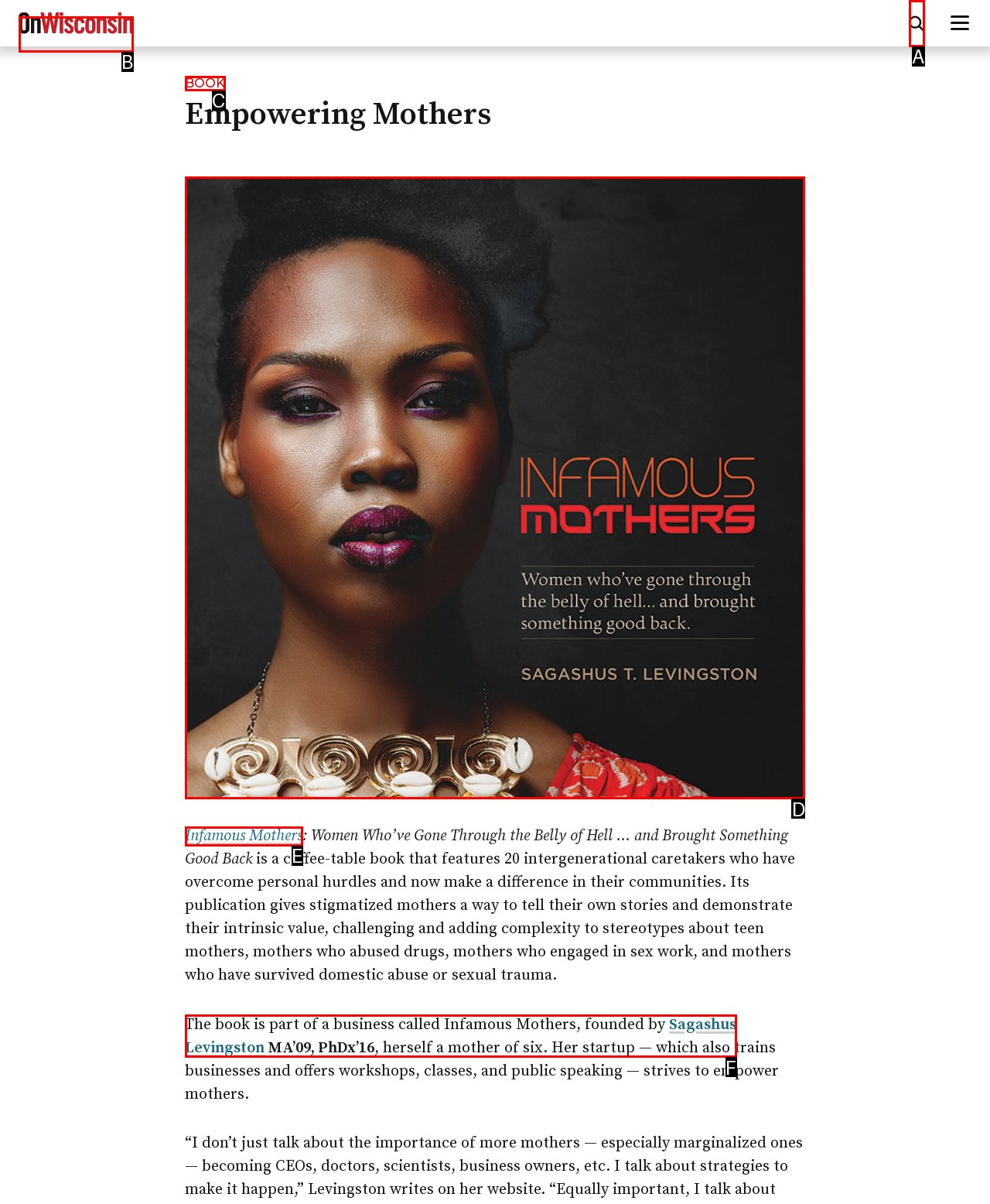Determine which HTML element corresponds to the description: Book. Provide the letter of the correct option.

C